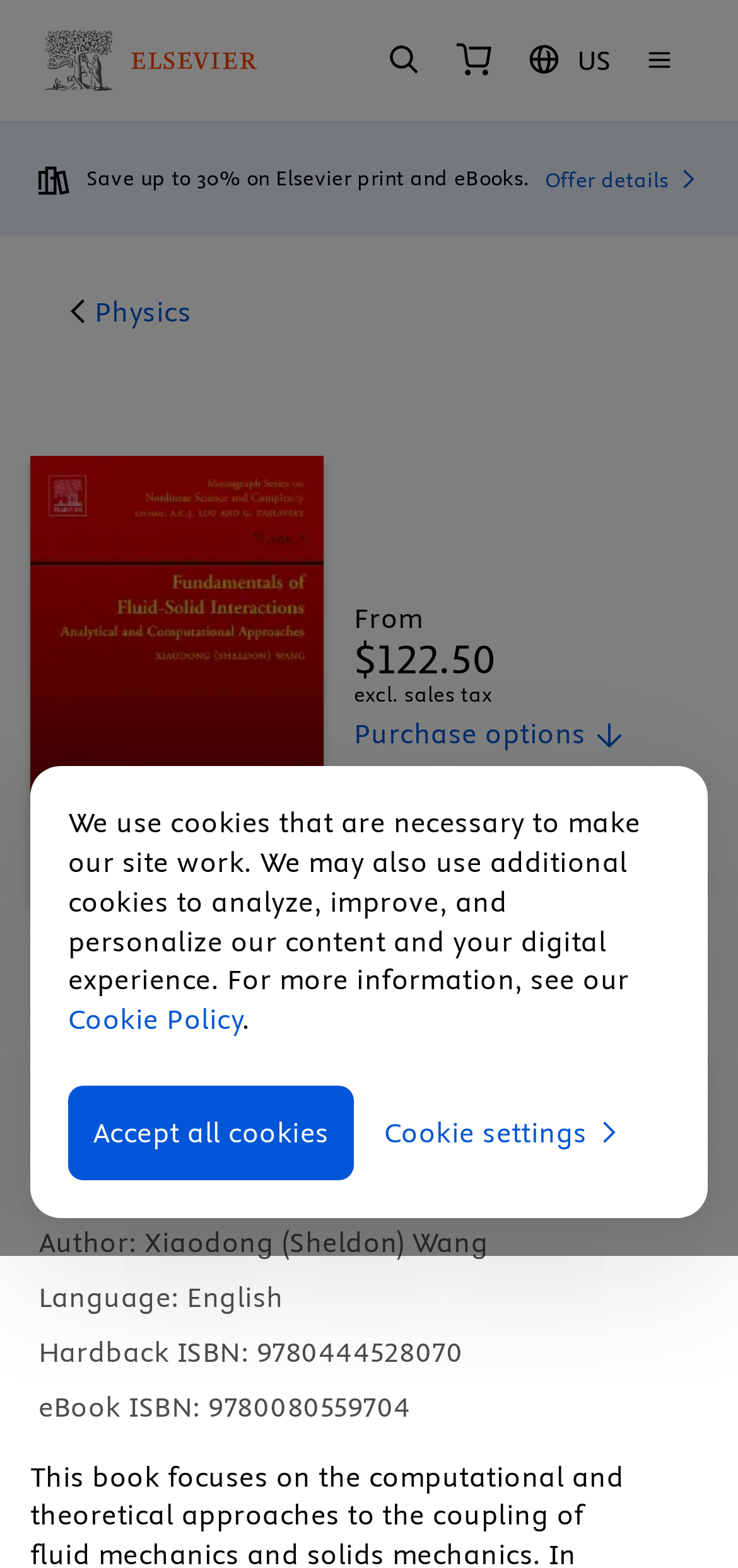Describe all the key features of the webpage in detail.

The webpage is about a book titled "Fundamentals of Fluid-Solid Interactions, Volume 8 - 1st Edition" on the Elsevier Shop website. At the top, there is a notification about cookies, with a link to the "Cookie Policy" and buttons to "Accept all cookies" or adjust "Cookie settings". 

On the top-left corner, there is an Elsevier logo, which is also a link to the Elsevier website. Next to it, there is a search button with a magnifying glass icon. On the top-right corner, there are links to the "Shopping Cart" and a button to change the country/region, which is currently set to the United States with USD as the currency. 

Below the top navigation bar, there is a promotional message stating that users can save up to 30% on Elsevier print and eBooks. There is a "Offer details" button next to it. 

The main content of the webpage is about the book, with a navigation breadcrumb trail showing the path from the home page to the book's page. The book's title, "Fundamentals of Fluid-Solid Interactions", is displayed prominently, along with its subtitle "Analytical and Computational Approaches". 

Below the title, there is a section with book details, including the edition, publication date, author, language, and ISBN numbers for both hardback and eBook formats. There is also a book cover image on the left side of this section. 

The pricing information is displayed on the right side of the page, with a "From" label followed by the price, "$122.50", and a note about excluding sales tax. There is a "Purchase options" link below the price.